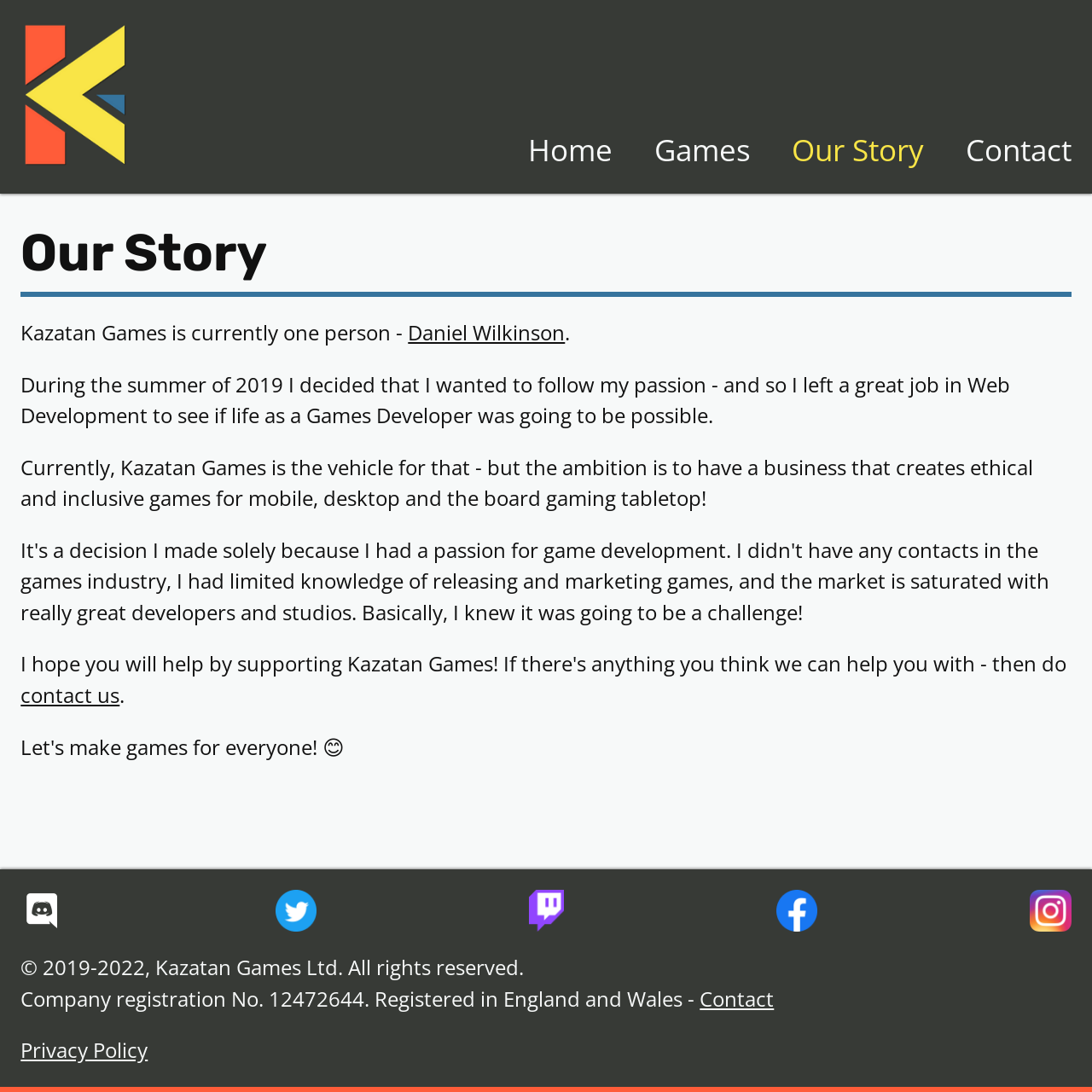Please determine the bounding box coordinates of the clickable area required to carry out the following instruction: "Subscribe to the newsletter". The coordinates must be four float numbers between 0 and 1, represented as [left, top, right, bottom].

None